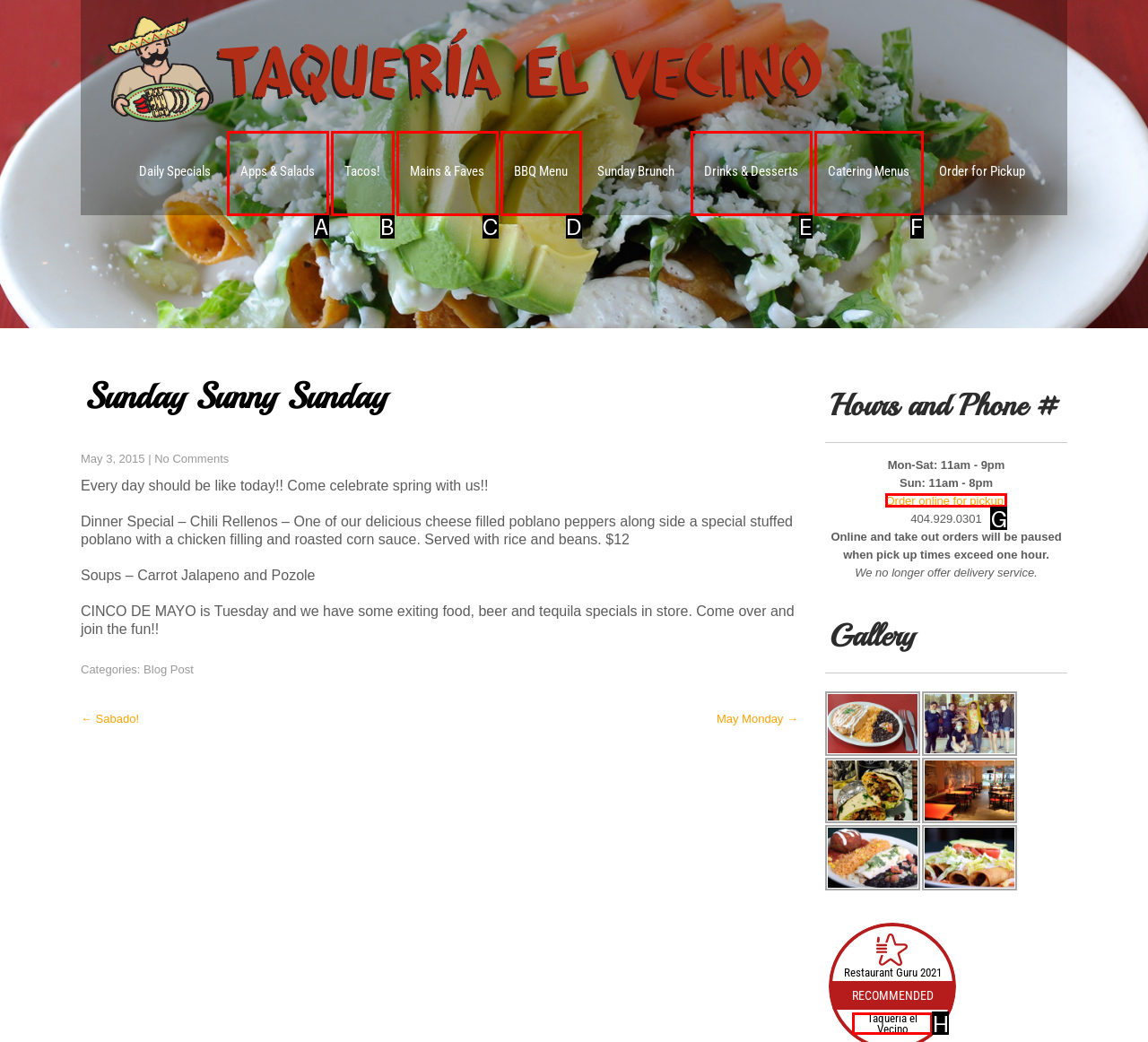Tell me which option best matches the description: mGlu3 Receptors
Answer with the option's letter from the given choices directly.

None